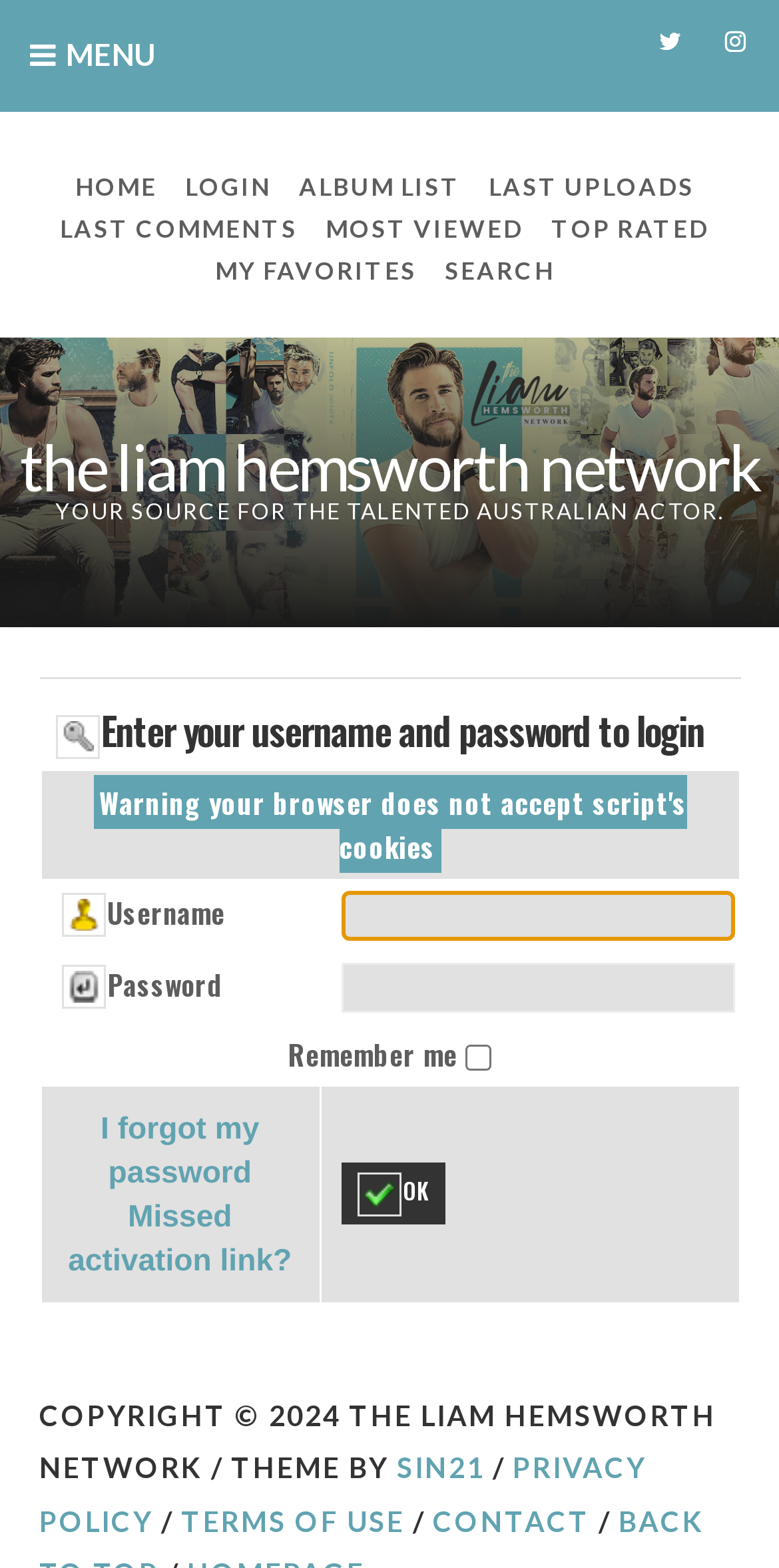Locate the bounding box coordinates of the UI element described by: "Top rated". Provide the coordinates as four float numbers between 0 and 1, formatted as [left, top, right, bottom].

[0.7, 0.132, 0.918, 0.159]